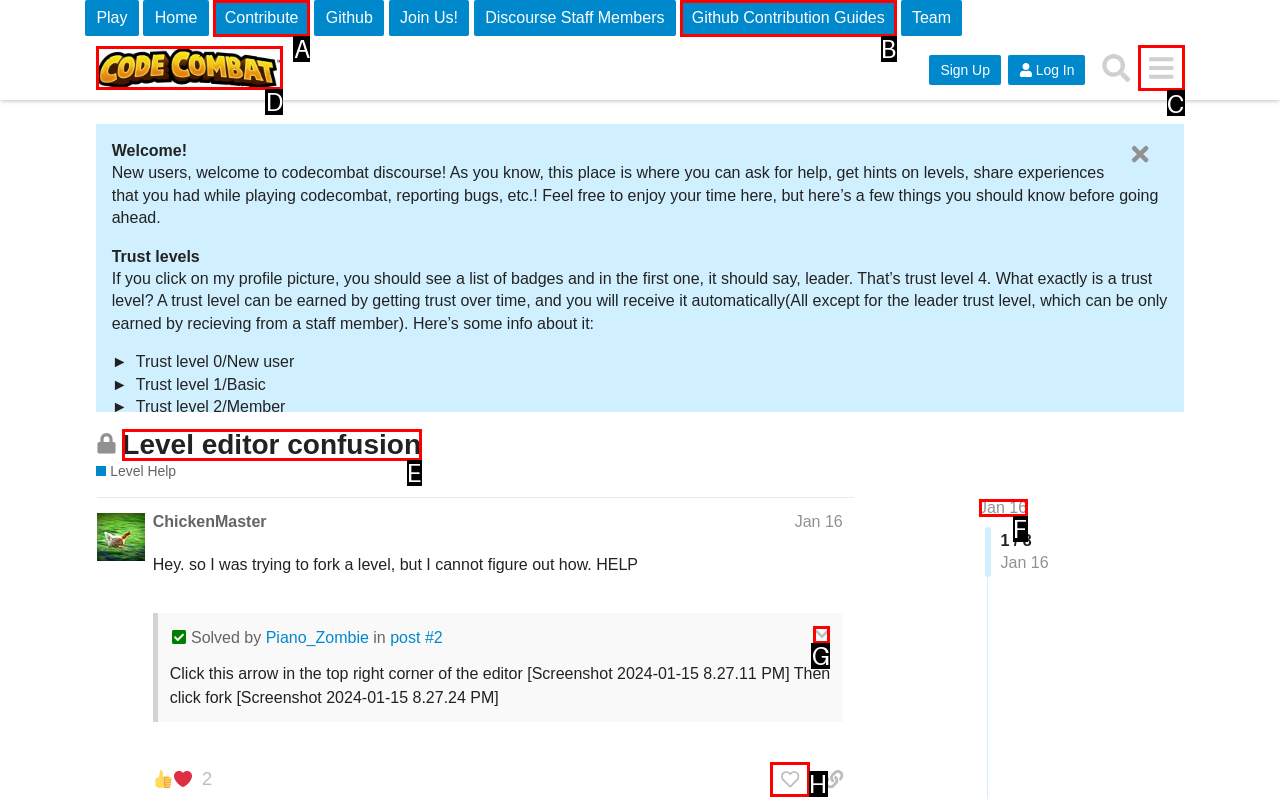Identify the correct option to click in order to complete this task: Click the 'CodeCombat Discourse' link
Answer with the letter of the chosen option directly.

D